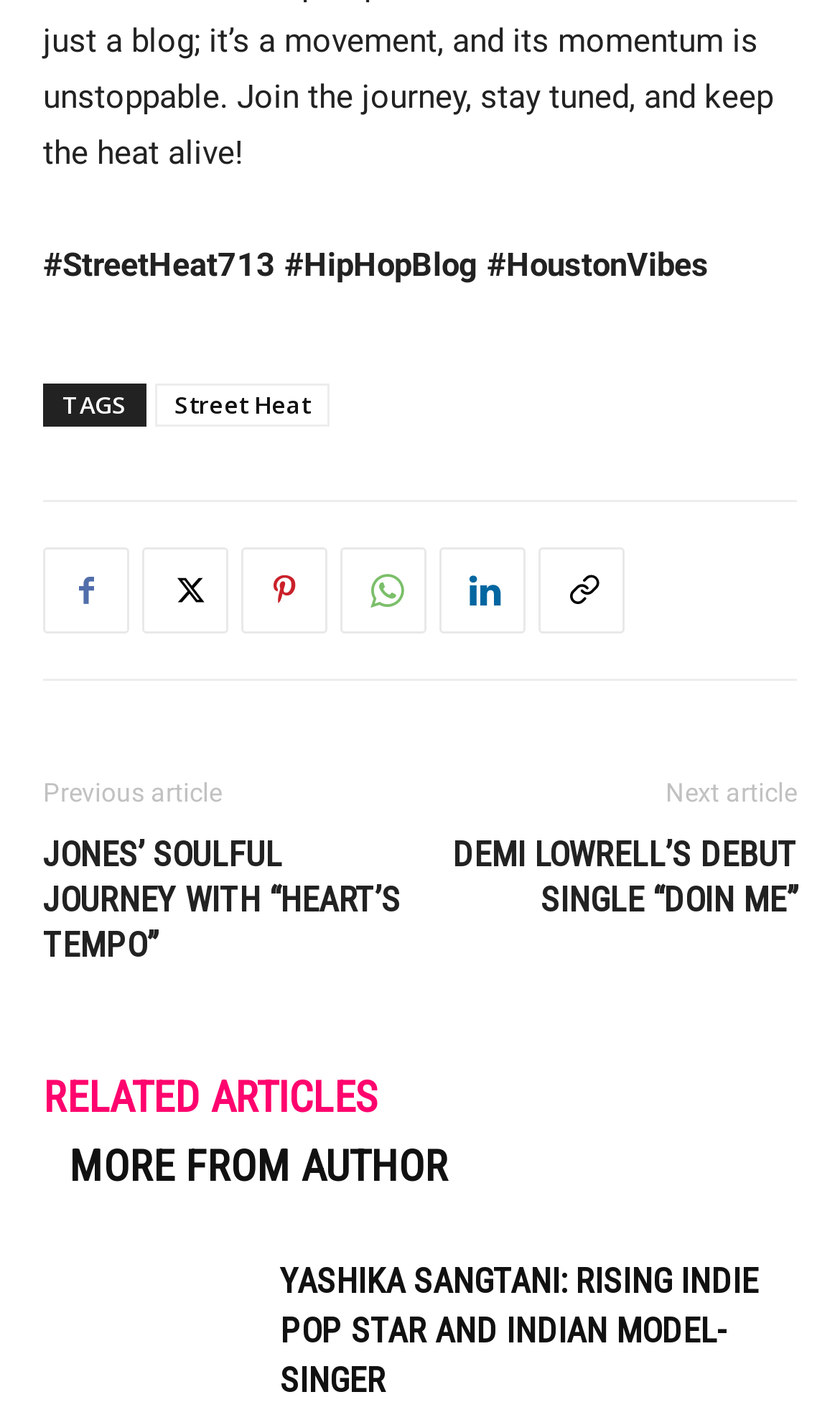Using the description: "MORE FROM AUTHOR", identify the bounding box of the corresponding UI element in the screenshot.

[0.051, 0.796, 0.564, 0.844]